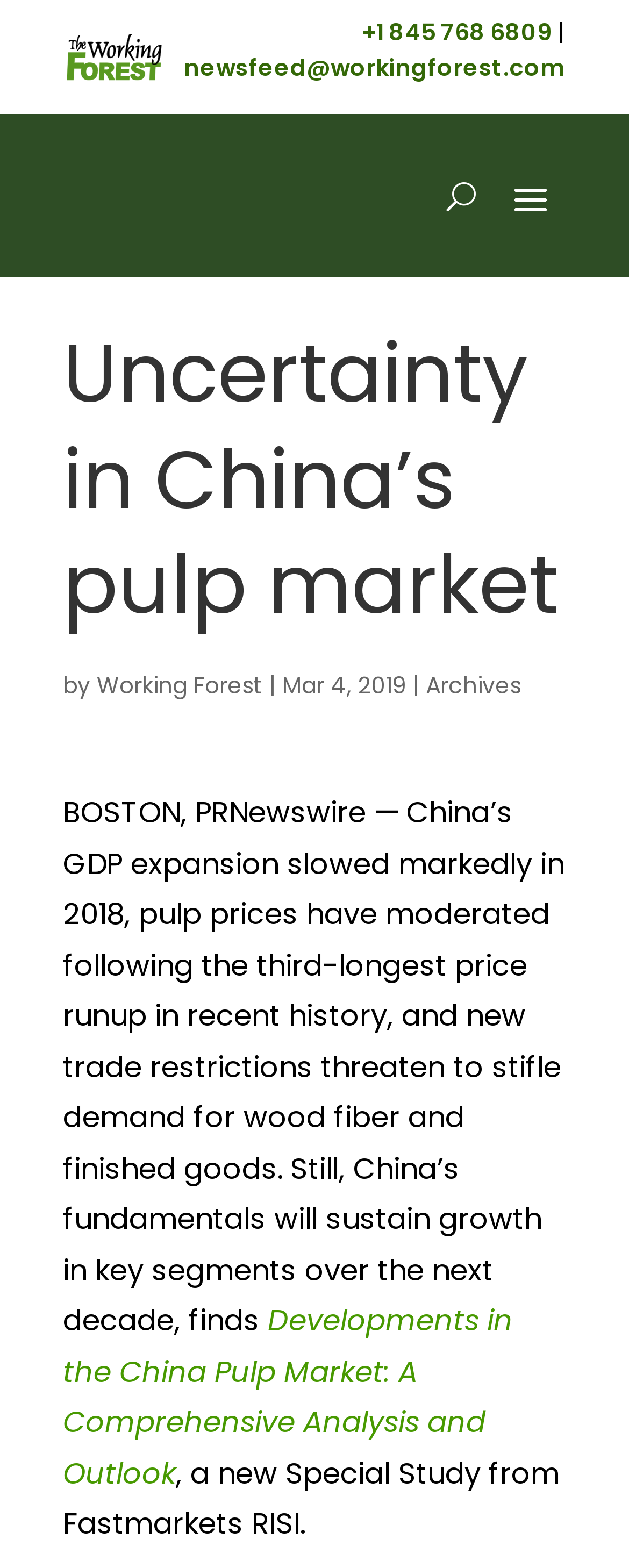Show the bounding box coordinates for the HTML element as described: "Archives".

[0.677, 0.427, 0.828, 0.447]